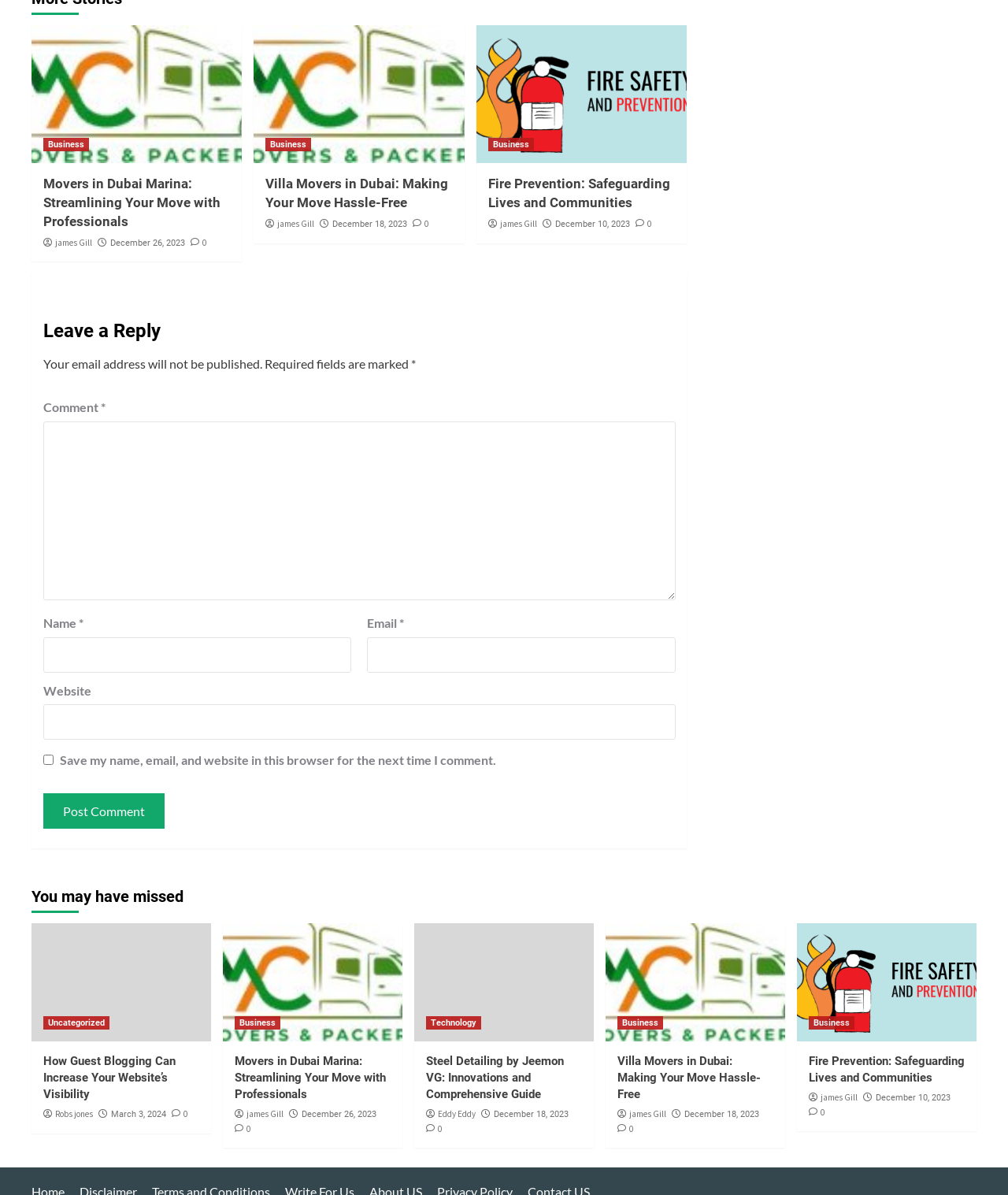Determine the bounding box coordinates of the UI element that matches the following description: "Business". The coordinates should be four float numbers between 0 and 1 in the format [left, top, right, bottom].

[0.484, 0.116, 0.53, 0.127]